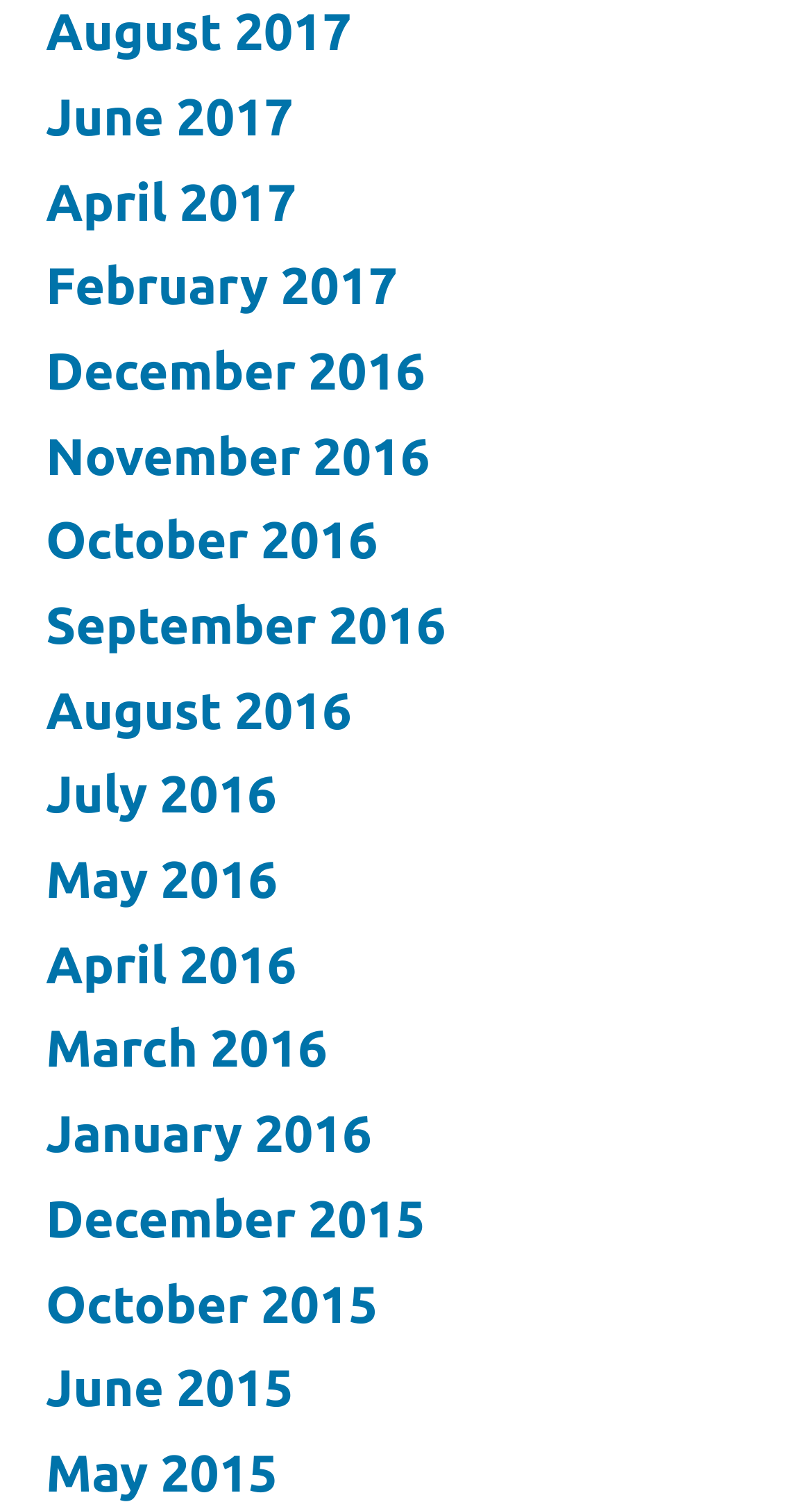Pinpoint the bounding box coordinates for the area that should be clicked to perform the following instruction: "view company news".

None